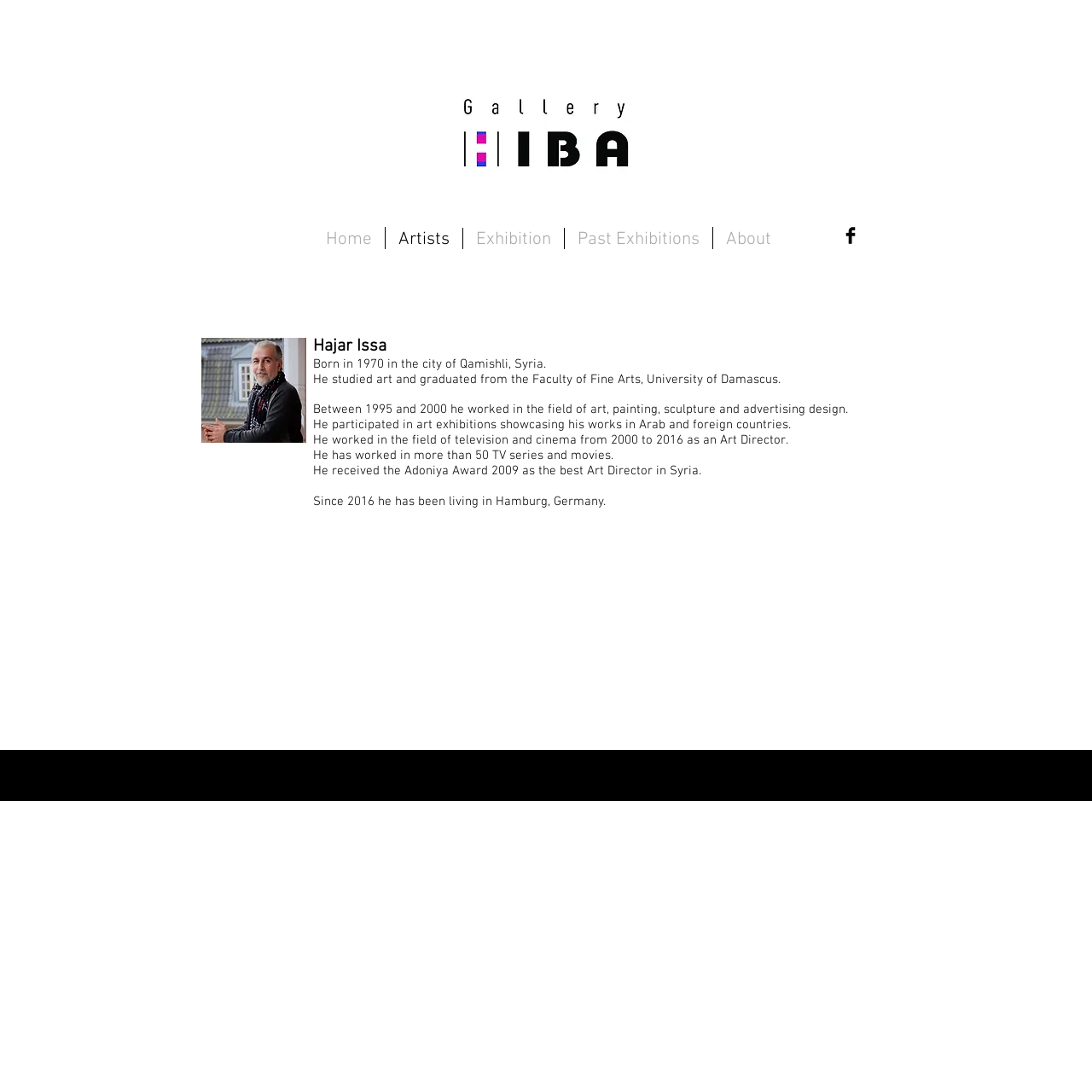Identify the bounding box coordinates of the HTML element based on this description: "Artists".

[0.353, 0.208, 0.423, 0.228]